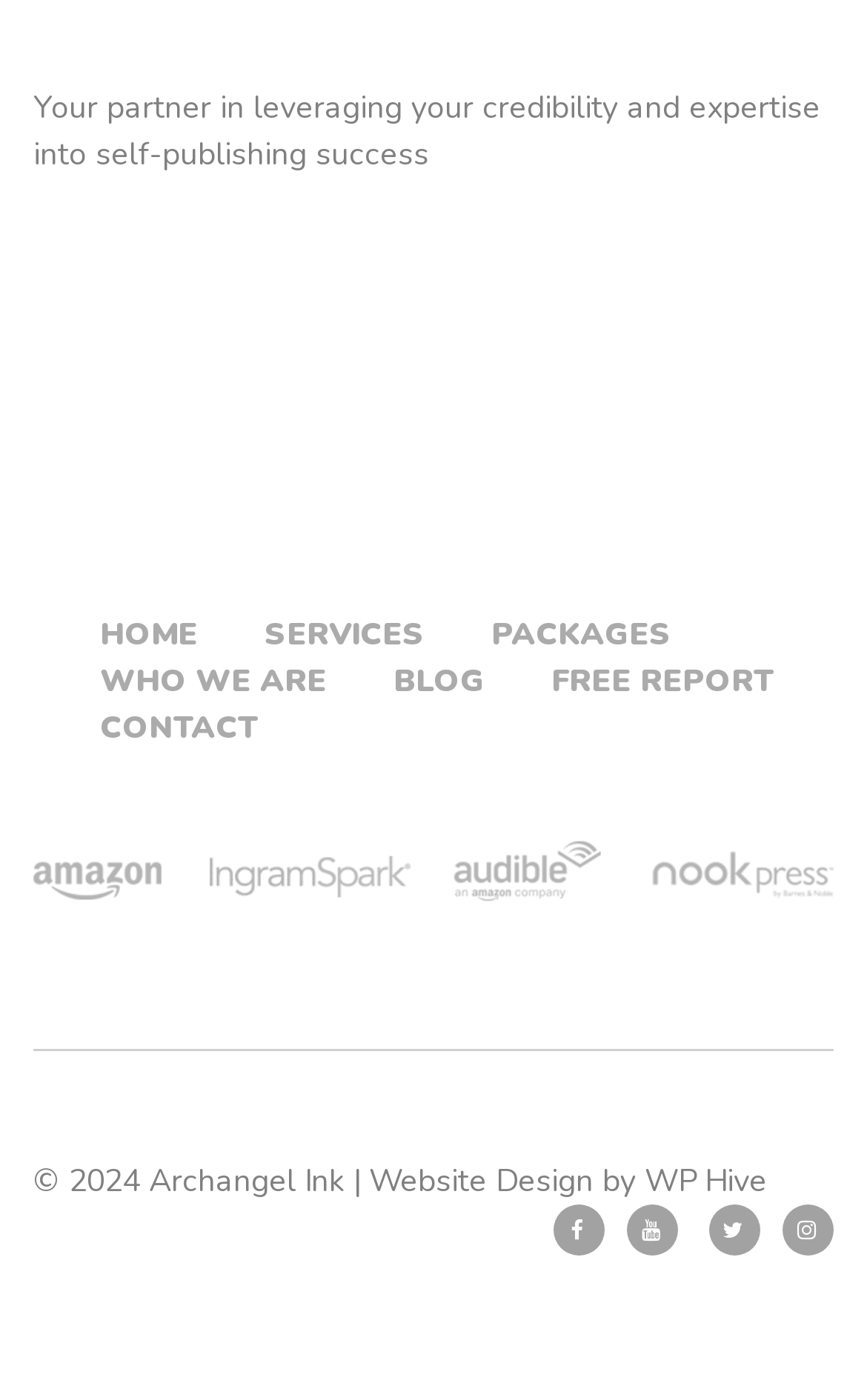Please mark the bounding box coordinates of the area that should be clicked to carry out the instruction: "Contact the website owner".

[0.115, 0.504, 0.297, 0.534]